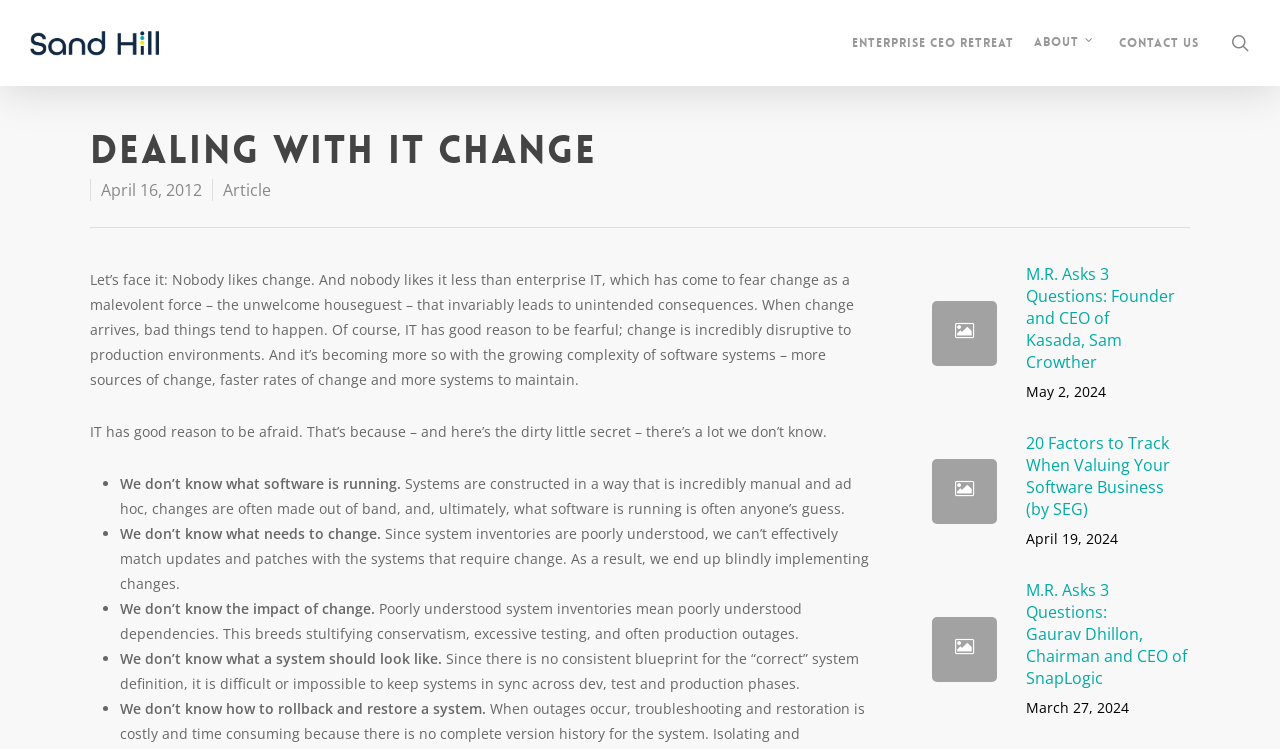What is the date of the article?
Relying on the image, give a concise answer in one word or a brief phrase.

April 16, 2012